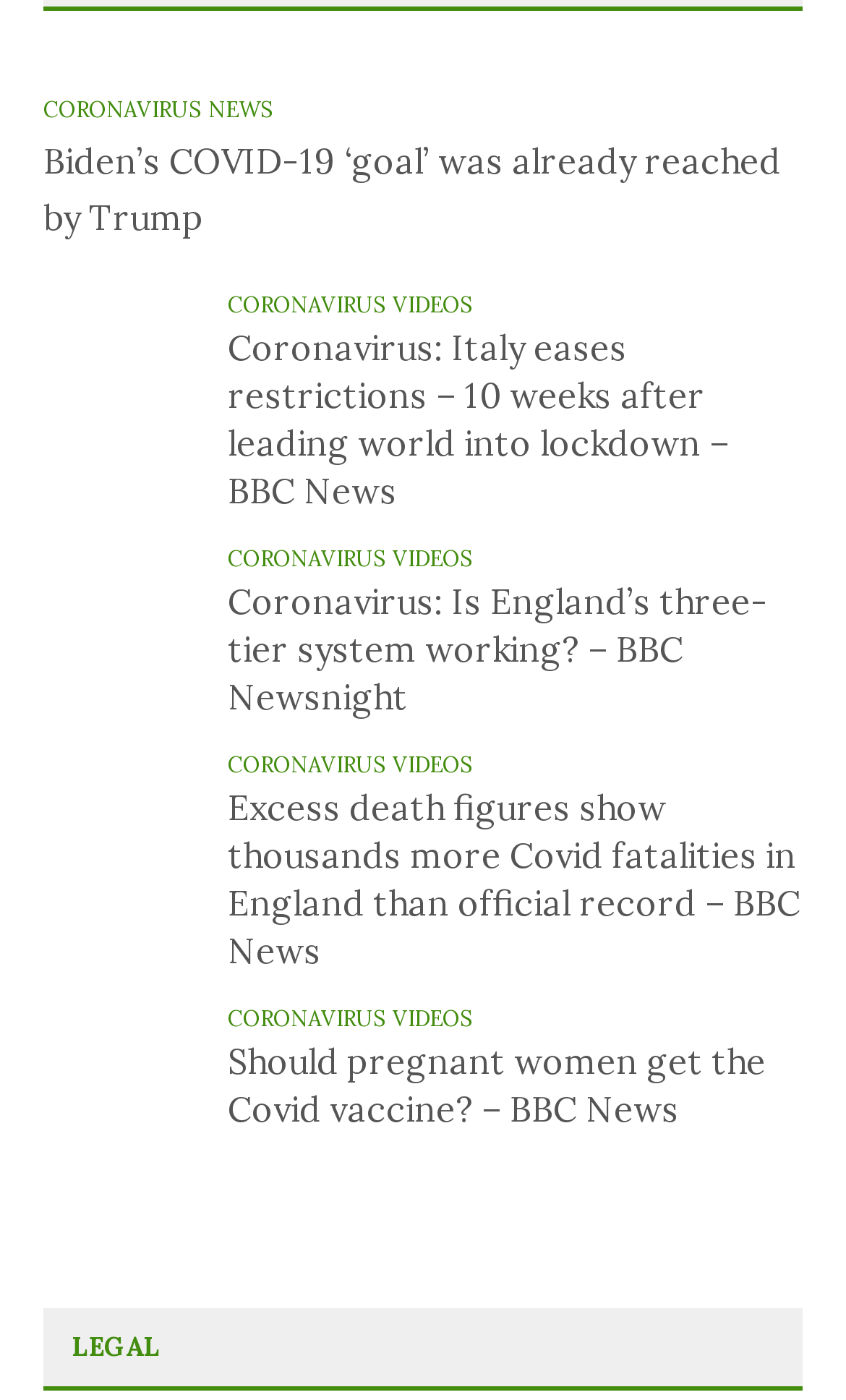Pinpoint the bounding box coordinates of the element that must be clicked to accomplish the following instruction: "Click on 'CORONAVIRUS NEWS'". The coordinates should be in the format of four float numbers between 0 and 1, i.e., [left, top, right, bottom].

[0.051, 0.068, 0.323, 0.088]